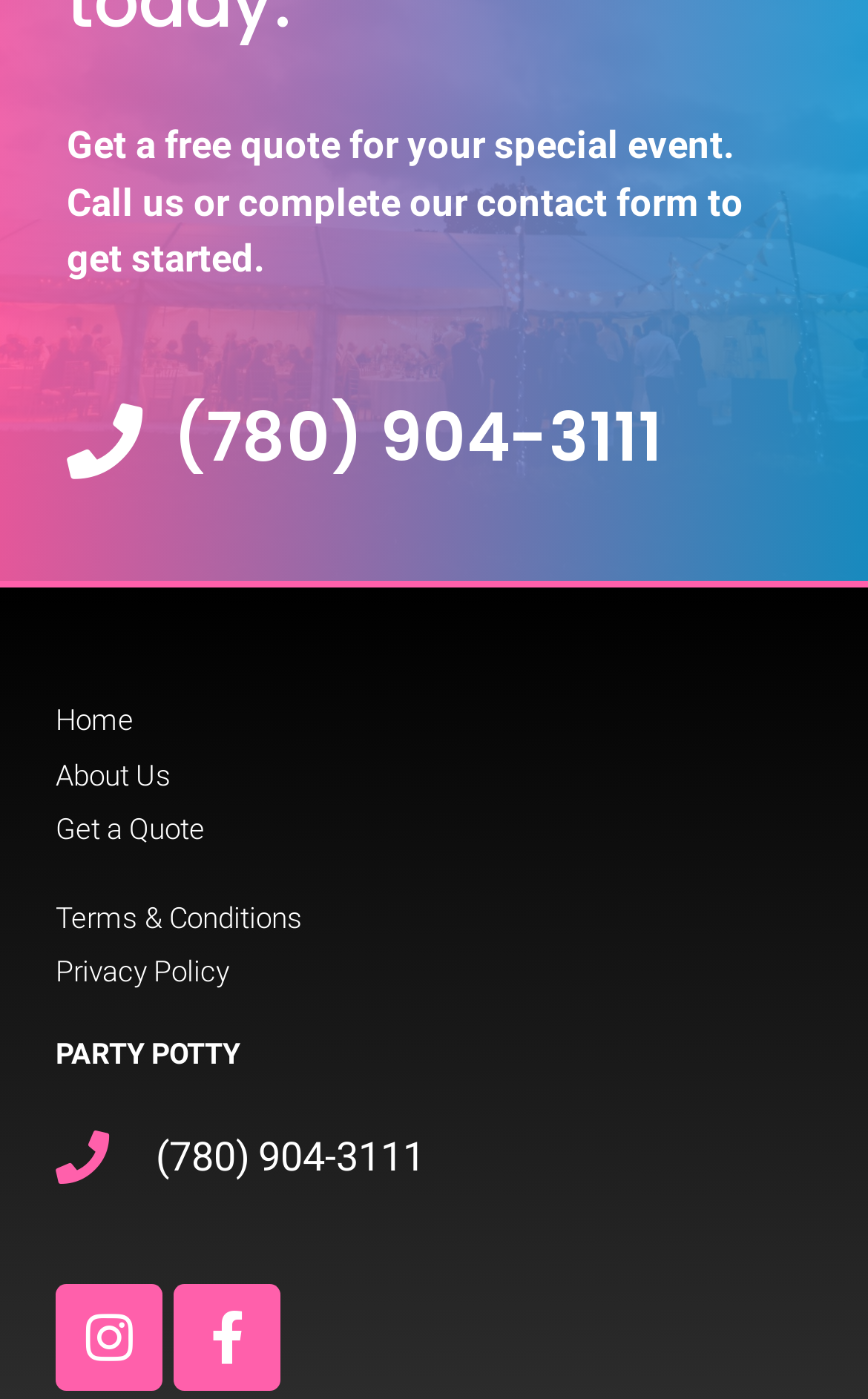Use a single word or phrase to answer the question:
How many navigation menu items are there?

5